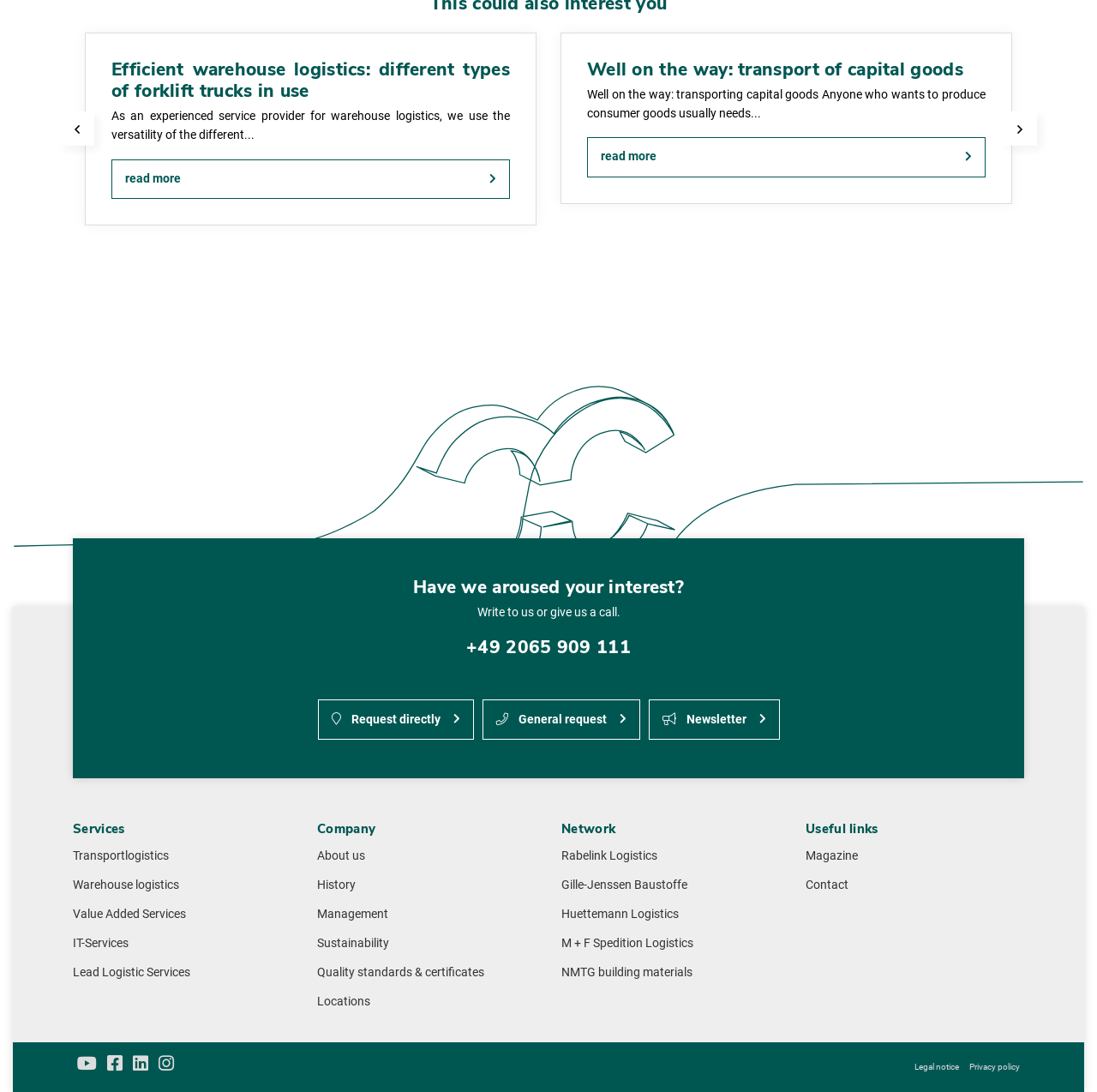Please specify the bounding box coordinates of the clickable section necessary to execute the following command: "View transport logistics".

[0.066, 0.777, 0.154, 0.79]